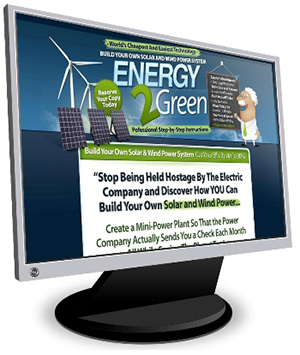Provide a comprehensive description of the image.

The image features a computer monitor displaying an advertisement for "Energy 2 Green," a service that offers guidance on building personal solar and wind power systems. The promotional message highlights the affordability and advanced technology of their approach, encouraging users to take control of their energy sources. The advertisement underscores the empowerment aspect, stating, "Stop Being Held Hostage By The Electric Company and Discover HOW YOU Can Build Your Own Solar and Wind Power." It also promises a step-by-step system for crafting a mini-power plan that could potentially result in monthly checks from energy companies, making it an enticing proposition for those interested in renewable energy solutions. The background features imagery of solar panels and wind turbines, reinforcing the focus on sustainable energy.